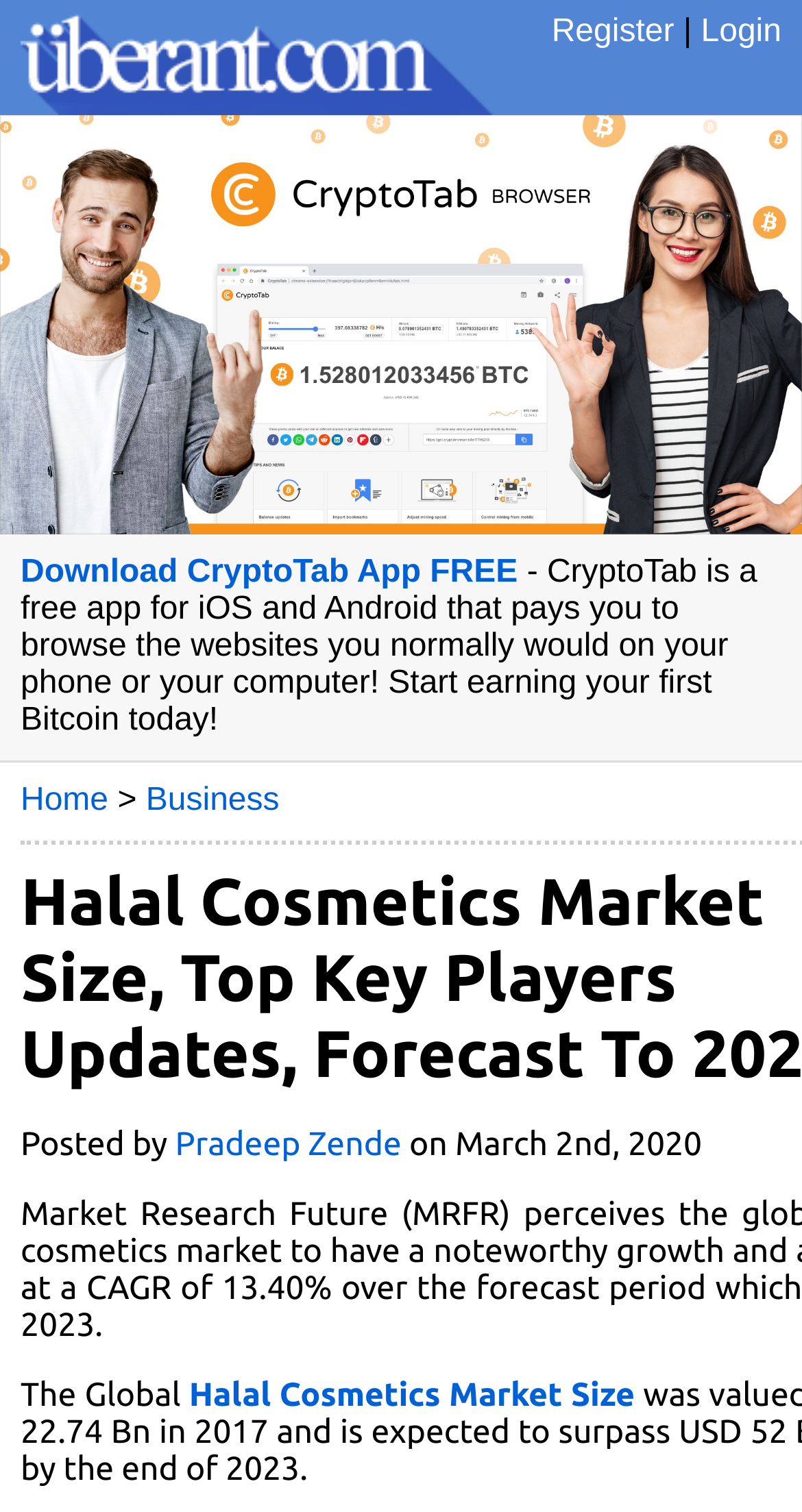Pinpoint the bounding box coordinates of the area that should be clicked to complete the following instruction: "Login to Uberant". The coordinates must be given as four float numbers between 0 and 1, i.e., [left, top, right, bottom].

[0.874, 0.01, 0.974, 0.033]